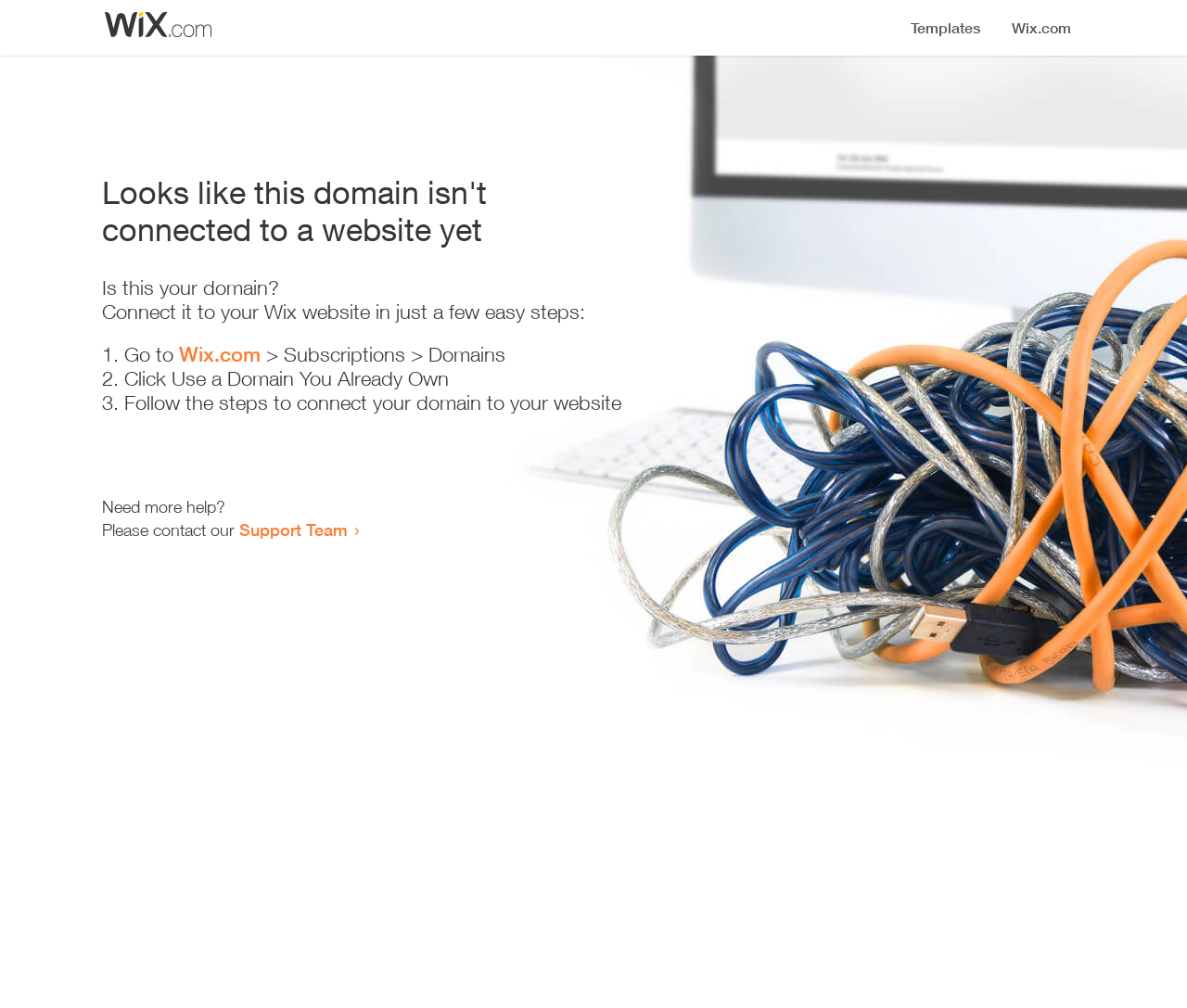Summarize the contents and layout of the webpage in detail.

The webpage appears to be an error page, indicating that a domain is not connected to a website yet. At the top, there is a small image, likely a logo or icon. Below the image, a prominent heading reads "Looks like this domain isn't connected to a website yet". 

Underneath the heading, there is a series of instructions to connect the domain to a Wix website. The instructions are divided into three steps, each marked with a numbered list marker (1., 2., and 3.). The first step involves going to Wix.com, specifically the Subscriptions > Domains section. The second step is to click "Use a Domain You Already Own", and the third step is to follow the instructions to connect the domain to the website.

Below the instructions, there is a message asking if the user needs more help, followed by an invitation to contact the Support Team via a link. The overall layout is simple and easy to follow, with clear headings and concise text guiding the user through the process of connecting their domain to a website.